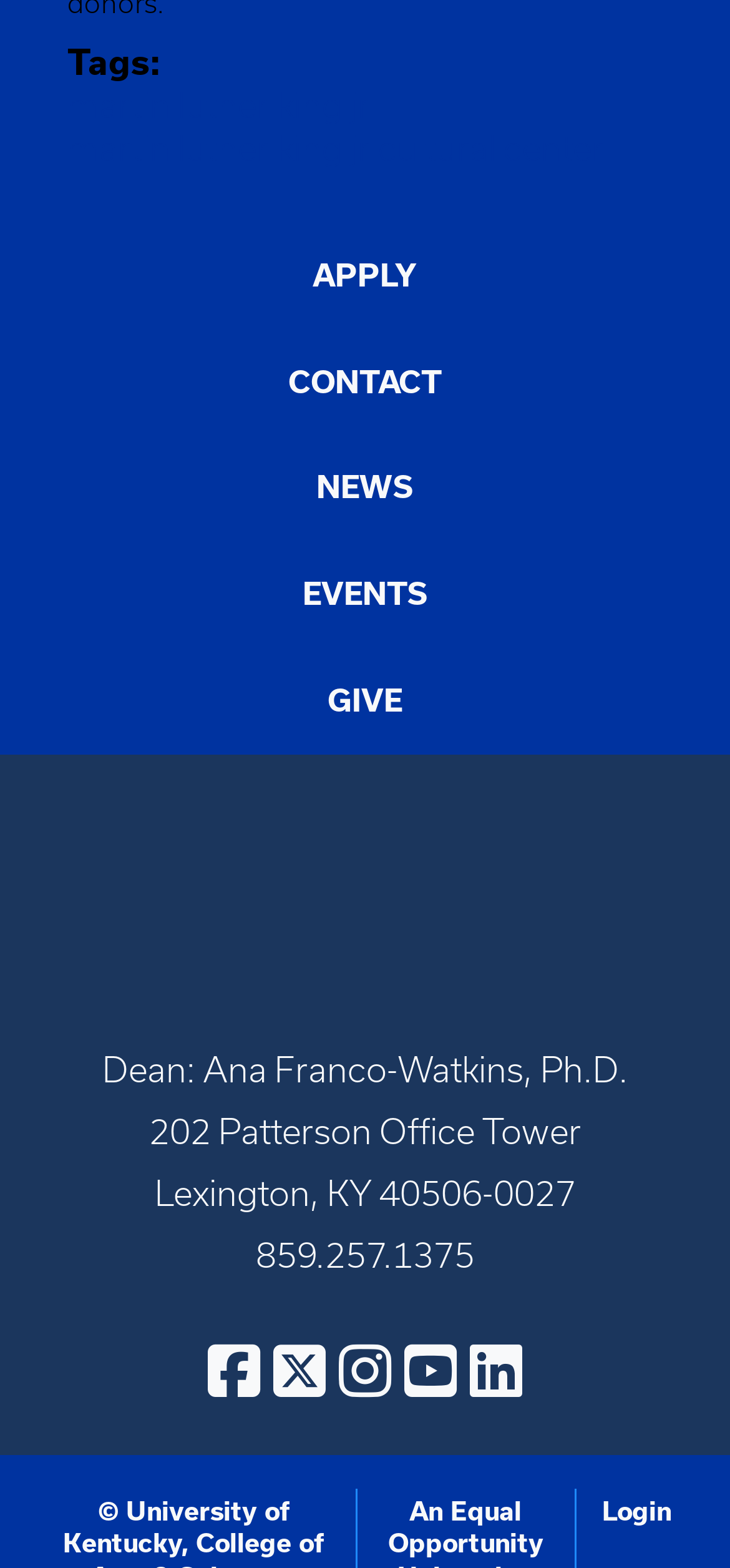What is the phone number of the college?
Based on the screenshot, answer the question with a single word or phrase.

859.257.1375